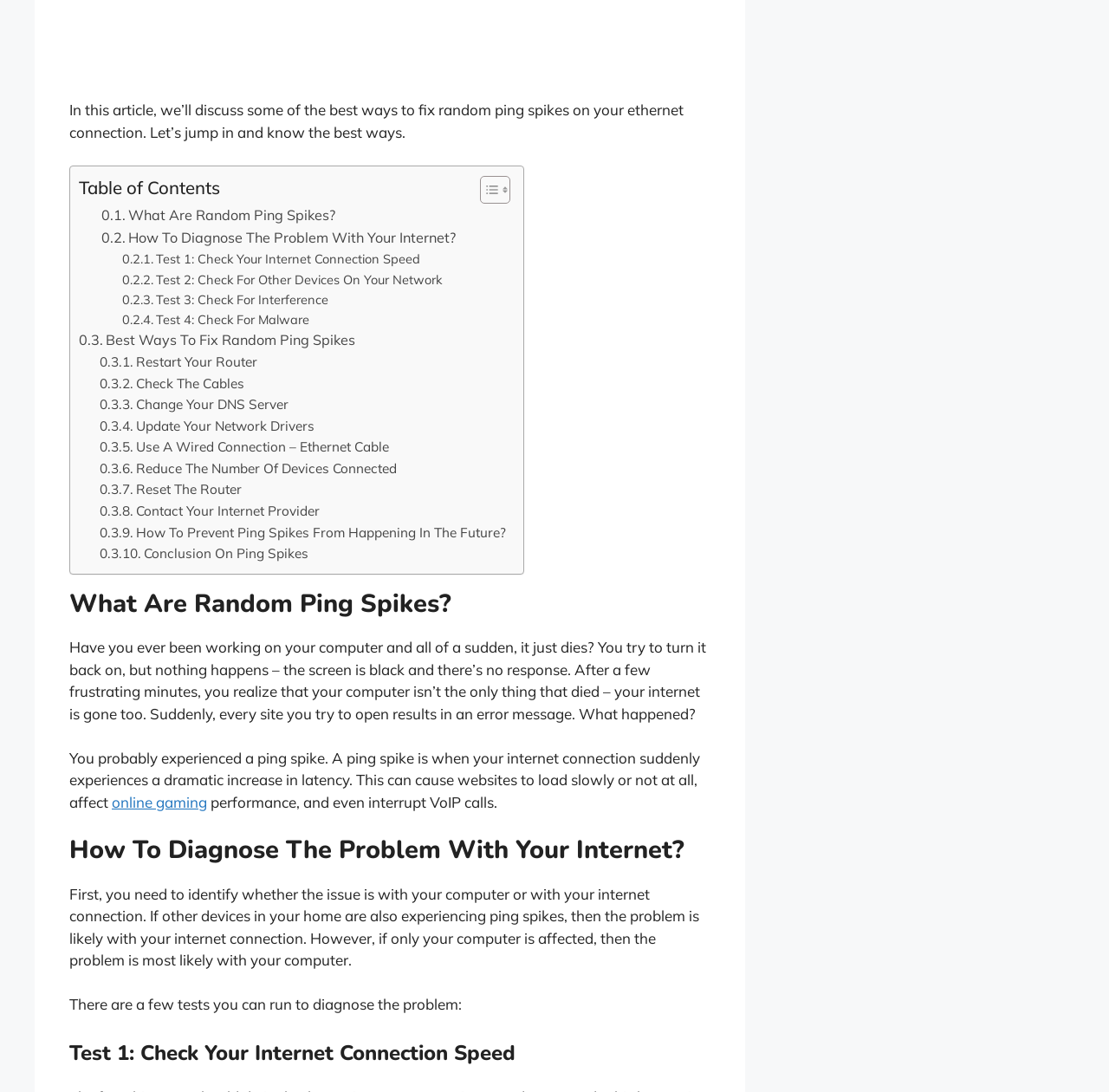What is the purpose of the table of contents?
Using the details from the image, give an elaborate explanation to answer the question.

The table of contents is provided at the top of the article, allowing readers to navigate and jump to specific sections of the article, such as 'What Are Random Ping Spikes?', 'How To Diagnose The Problem With Your Internet?', and 'Best Ways To Fix Random Ping Spikes'.